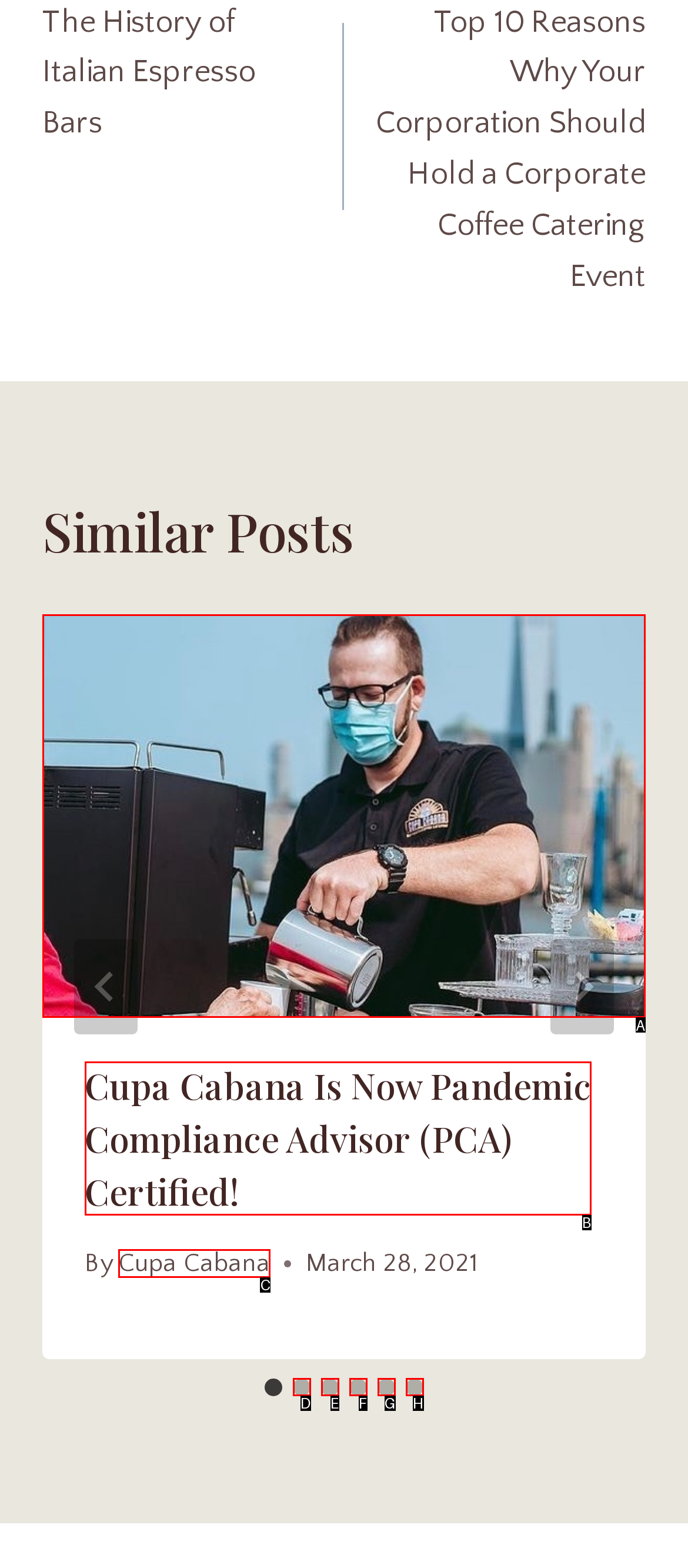Identify the correct UI element to click to follow this instruction: View post details
Respond with the letter of the appropriate choice from the displayed options.

A